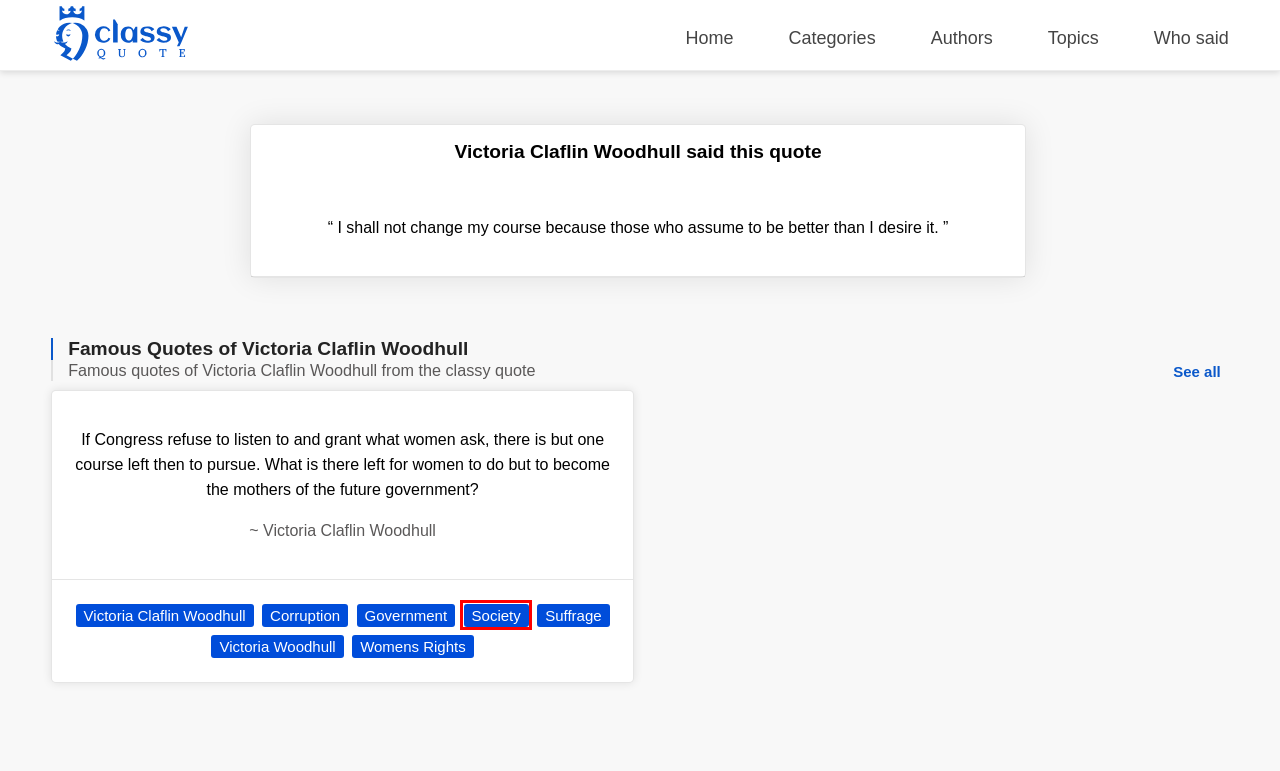Analyze the screenshot of a webpage featuring a red rectangle around an element. Pick the description that best fits the new webpage after interacting with the element inside the red bounding box. Here are the candidates:
A. Suffrage Quotes | ClassyQuote
B. Victoria Claflin Woodhull Quotes | ClassyQuote
C. Victoria Woodhull Quotes | ClassyQuote
D. Womens Rights Quotes | ClassyQuote
E. Society Quotes | ClassyQuote
F. Corruption Quotes | ClassyQuote
G. Who said 'If Congress refuse to listen to and...' | ClassyQuote
H. Government Quotes | ClassyQuote

E